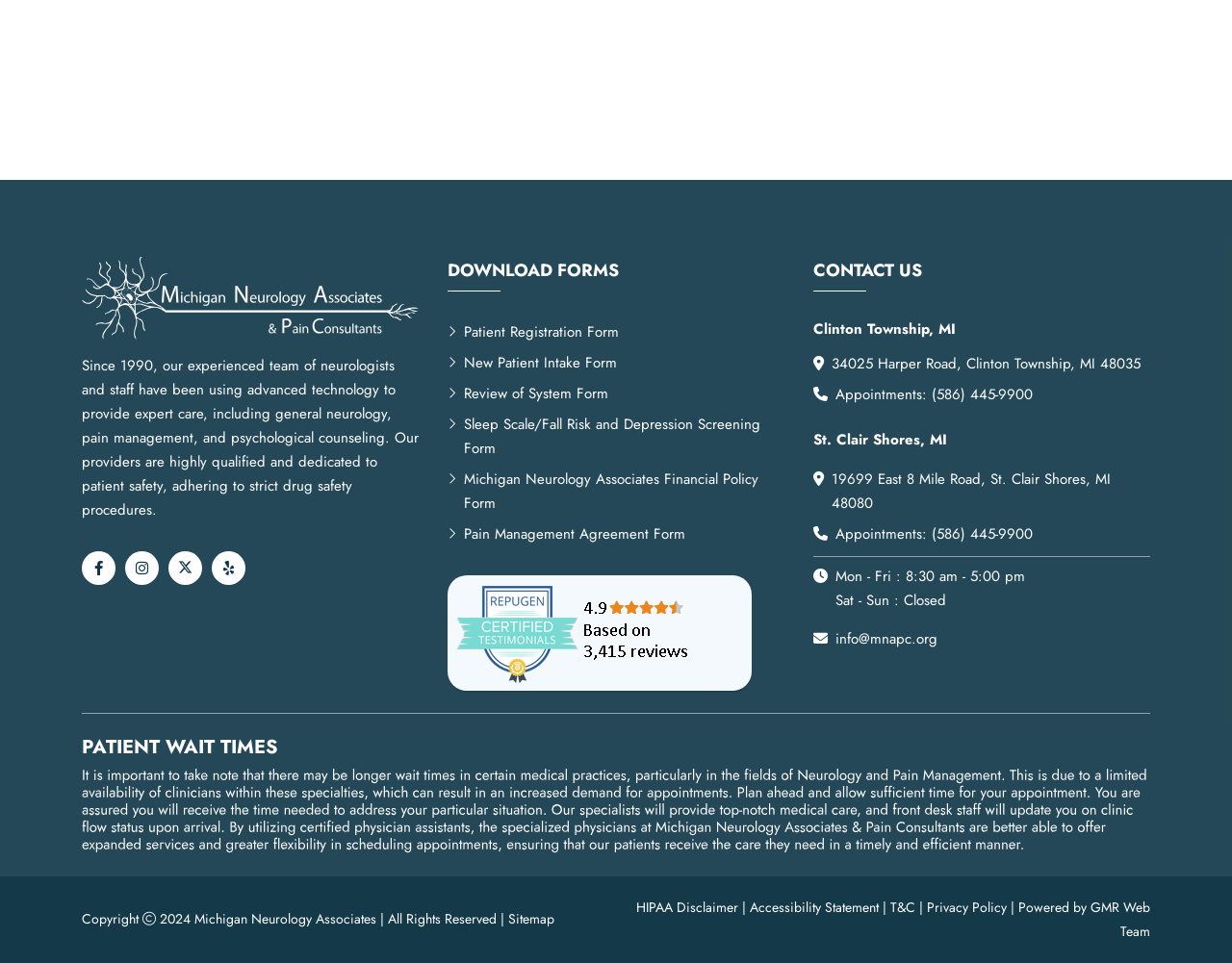Reply to the question with a single word or phrase:
What is the name of the medical practice?

Michigan Neurology Associates & PC